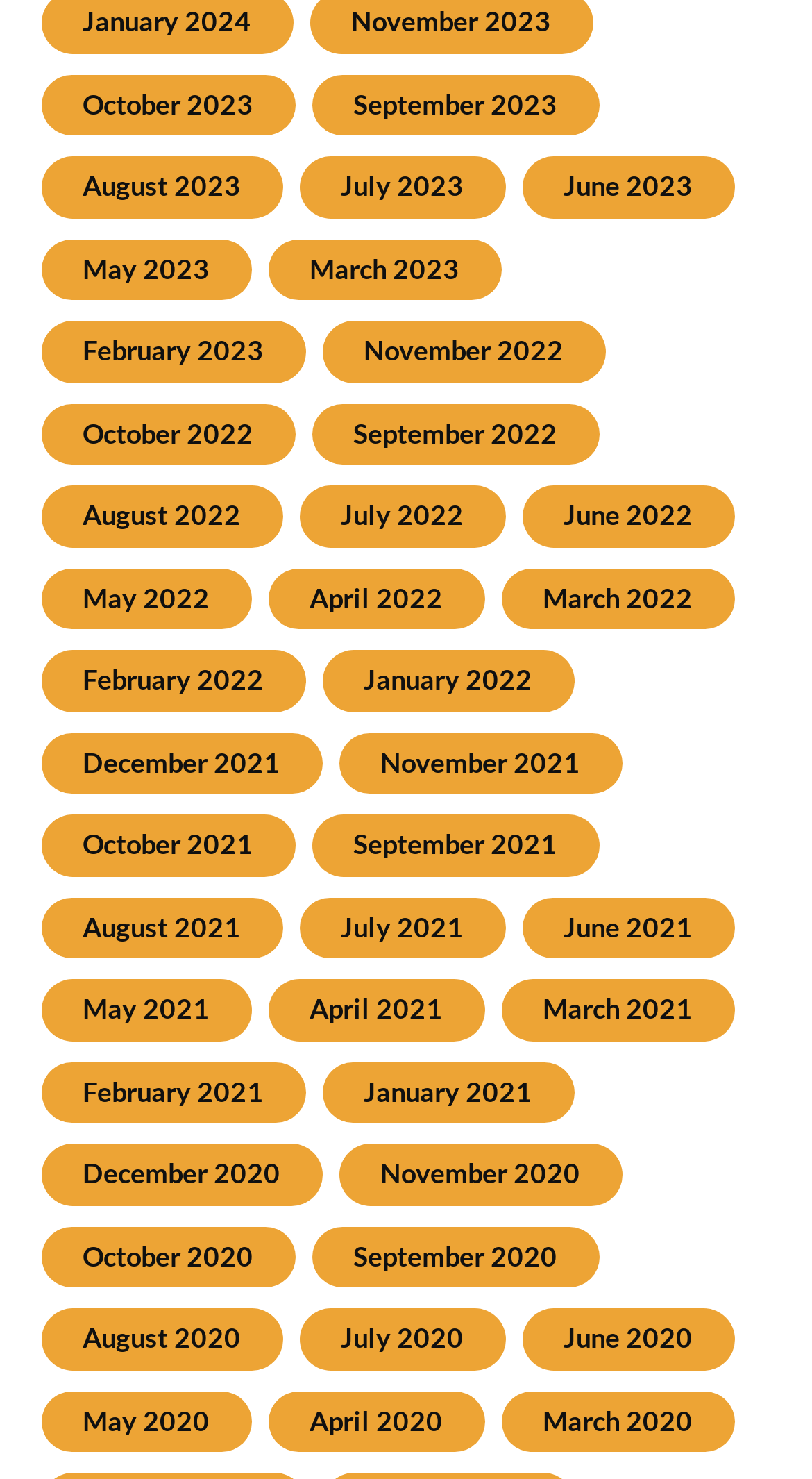Please find the bounding box for the UI component described as follows: "March 2022".

[0.668, 0.392, 0.853, 0.415]